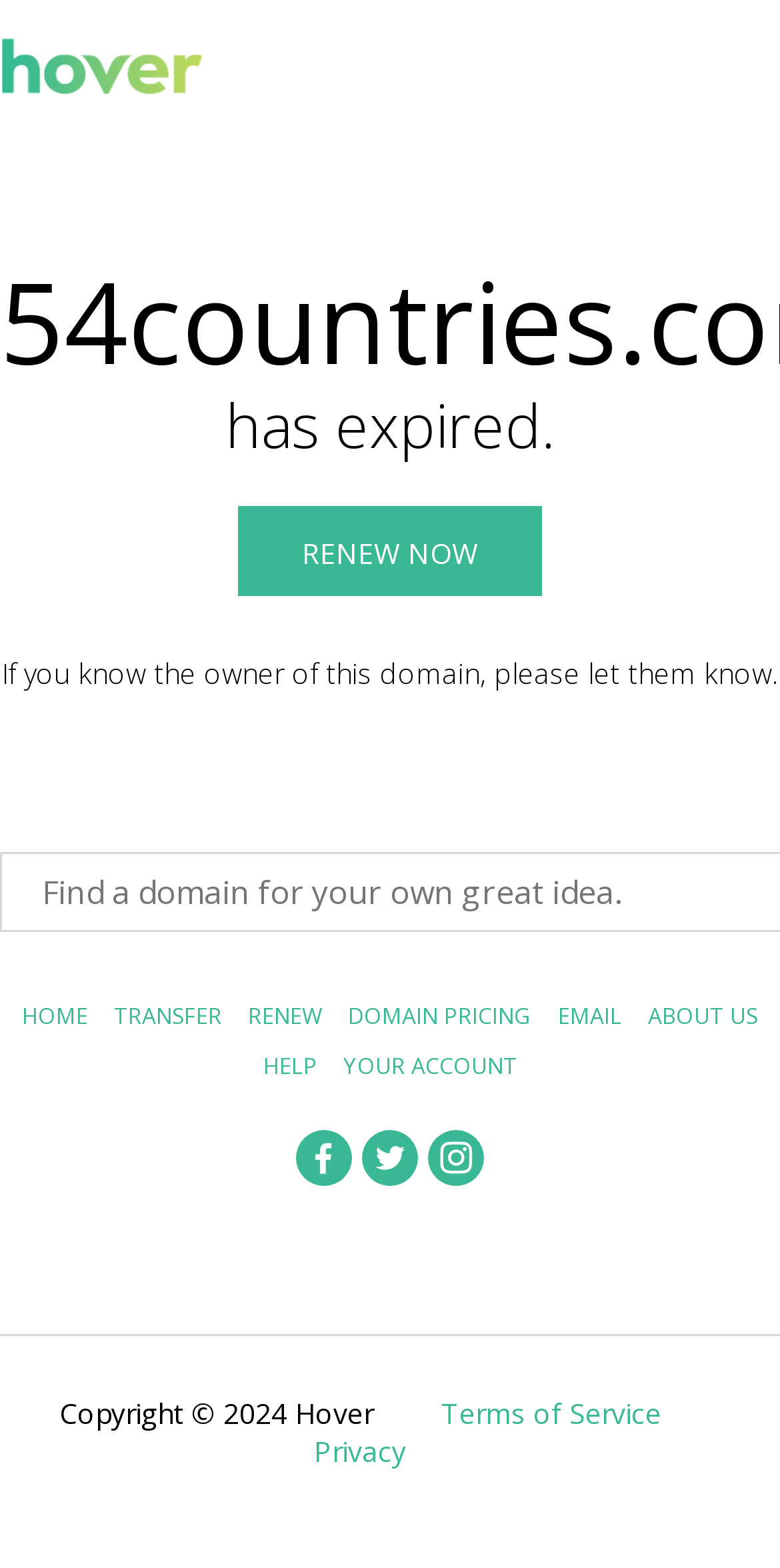Determine the bounding box coordinates of the clickable element necessary to fulfill the instruction: "visit the ABOUT US page". Provide the coordinates as four float numbers within the 0 to 1 range, i.e., [left, top, right, bottom].

[0.831, 0.638, 0.972, 0.657]